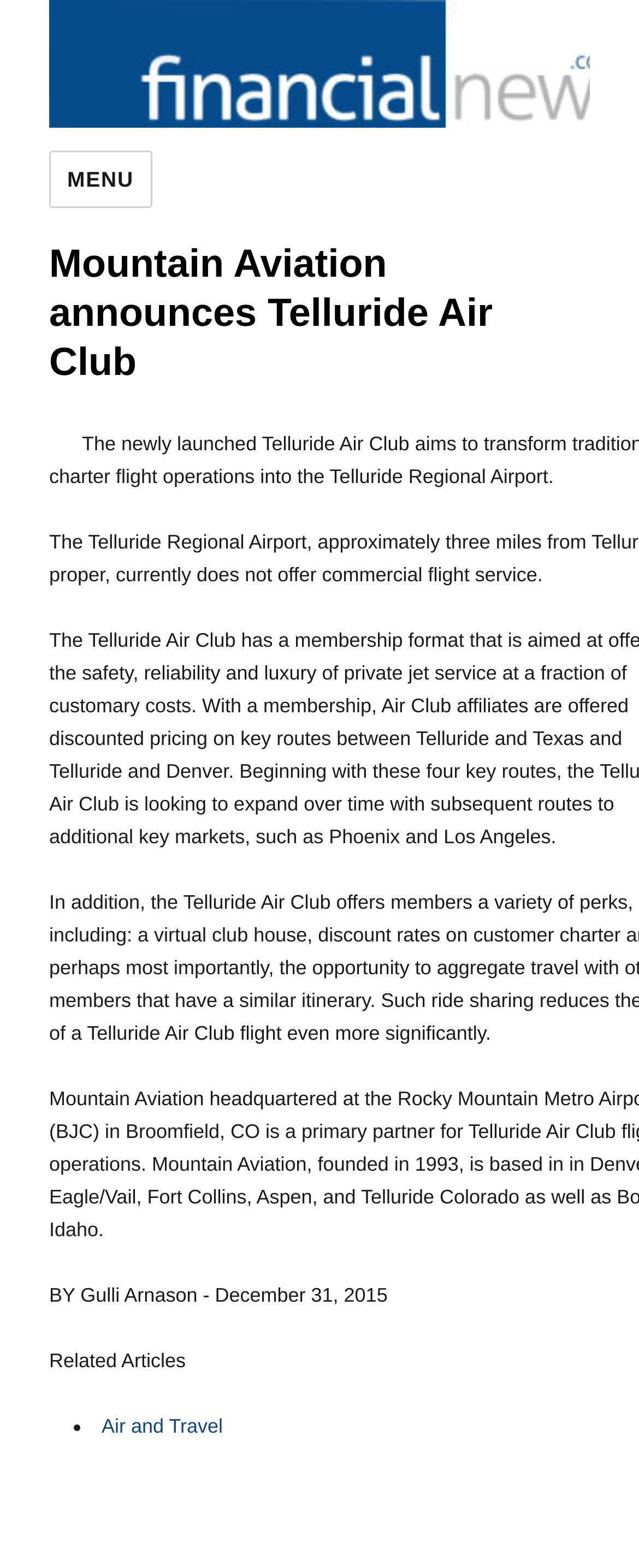Give an in-depth explanation of the webpage layout and content.

The webpage appears to be a news article page. At the top left corner, there is a button labeled "MENU" that controls the site navigation and social navigation. Below the button, there is a header section that spans almost the entire width of the page, containing the title "Mountain Aviation announces Telluride Air Club". 

To the right of the title, there is a small image. Below the header section, the main content of the article begins. The article is written by Gulli Arnason, as indicated by the text "BY Gulli Arnason -" located near the top of the article. The date of the article, "December 31, 2015", is placed to the right of the author's name. 

The article itself is not summarized here, but it takes up most of the page. Near the bottom of the page, there is a section labeled "Related Articles" with a list of related links, including "Air and Travel", which is the first item in the list, marked with a bullet point.